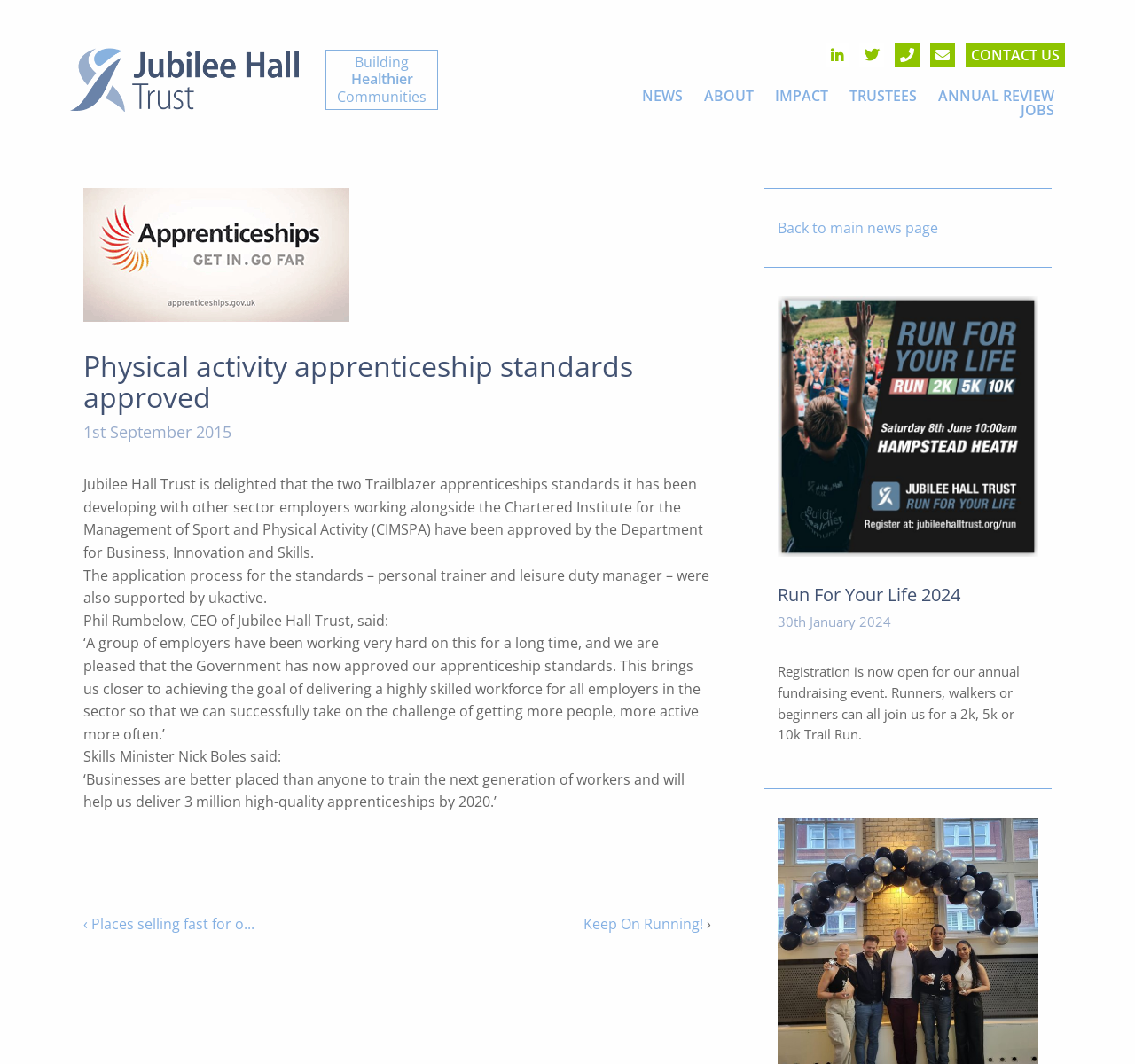Please extract the webpage's main title and generate its text content.

Physical activity apprenticeship standards approved